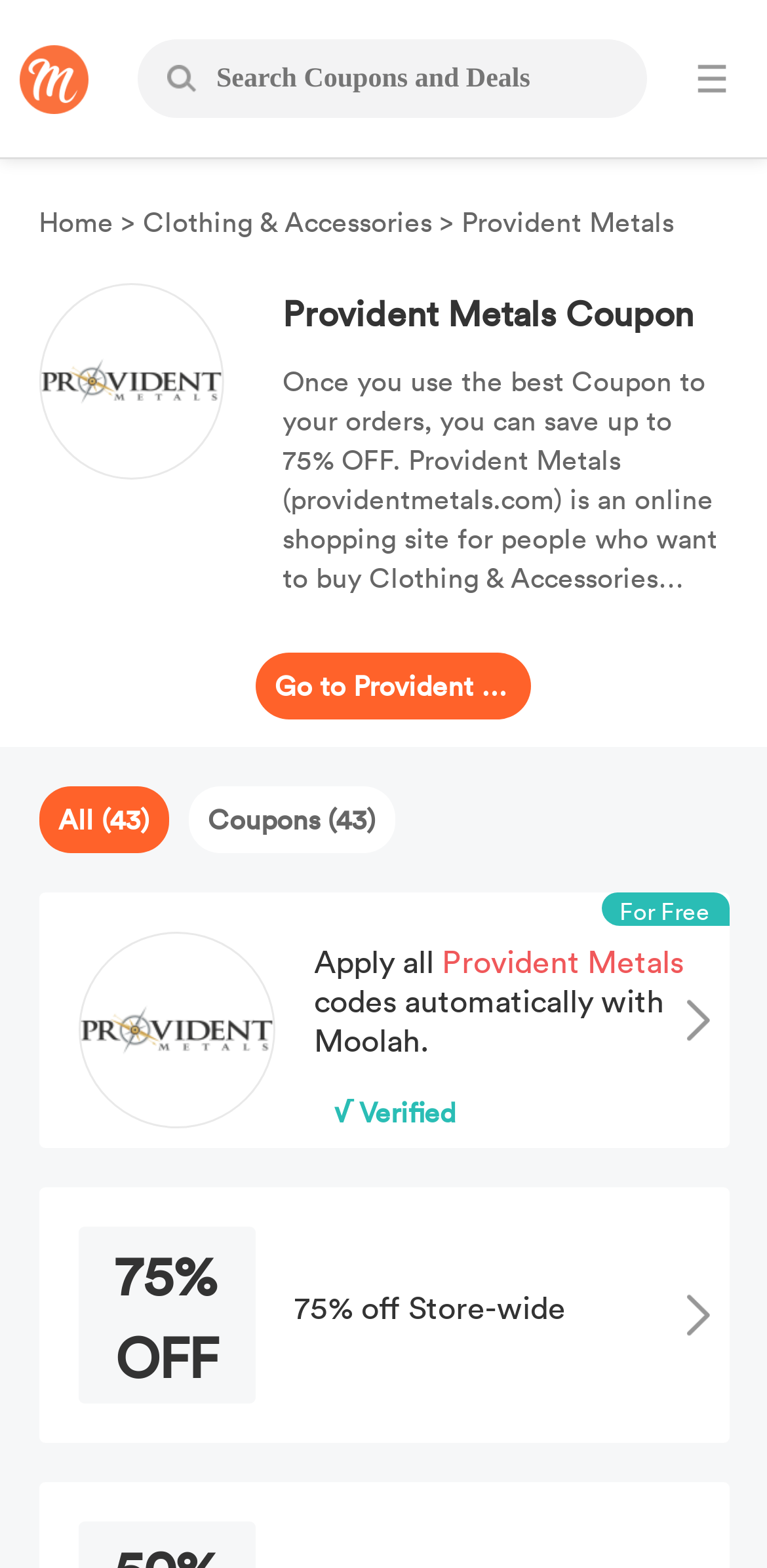How many Provident Metals coupons are available?
Based on the visual details in the image, please answer the question thoroughly.

I counted the number of coupons by looking at the text 'All (43)' and 'Coupons (43)' which indicates that there are 43 Provident Metals coupons available.